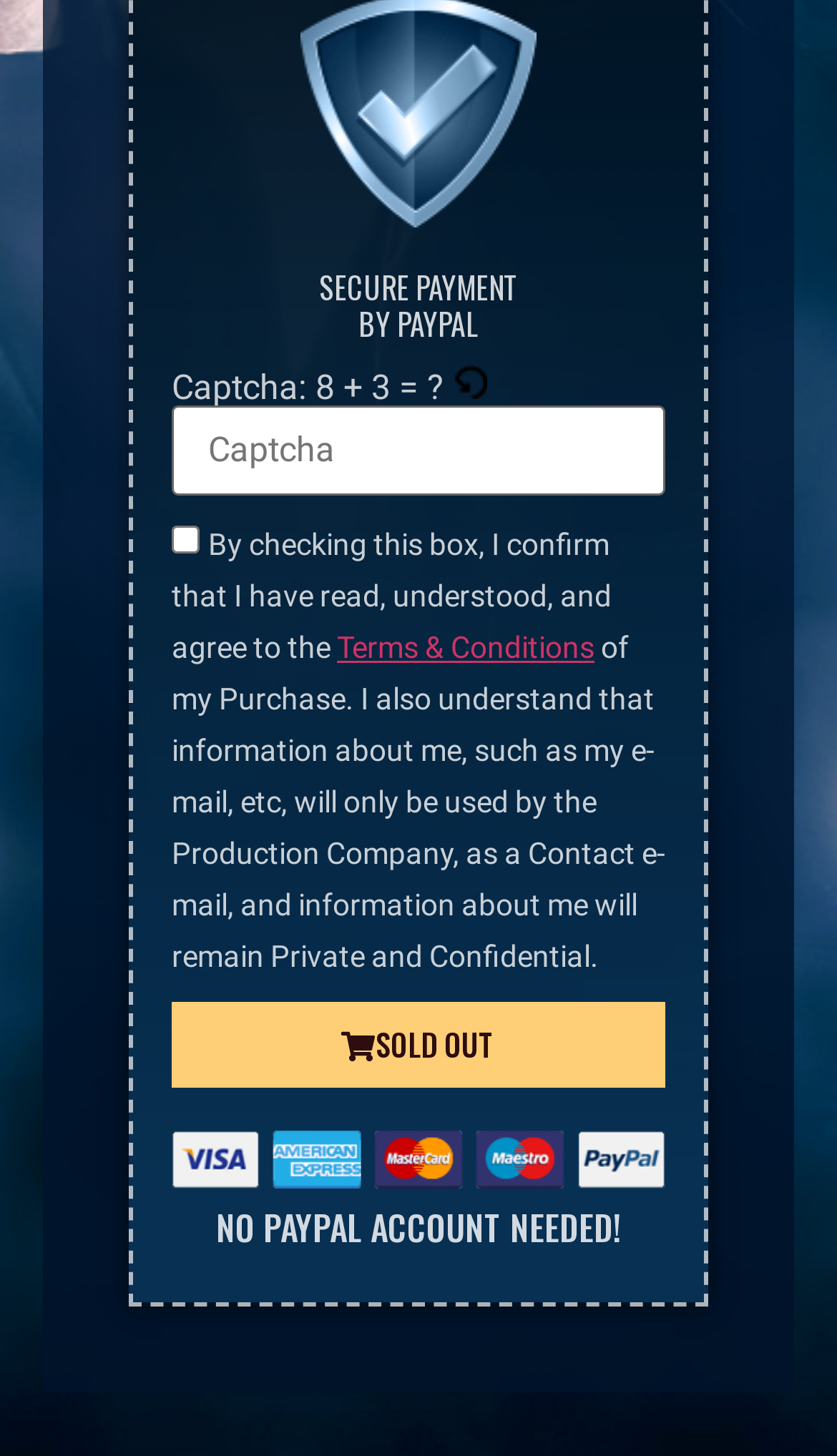Identify the bounding box for the UI element described as: "SOLD OUT". Ensure the coordinates are four float numbers between 0 and 1, formatted as [left, top, right, bottom].

[0.205, 0.689, 0.795, 0.748]